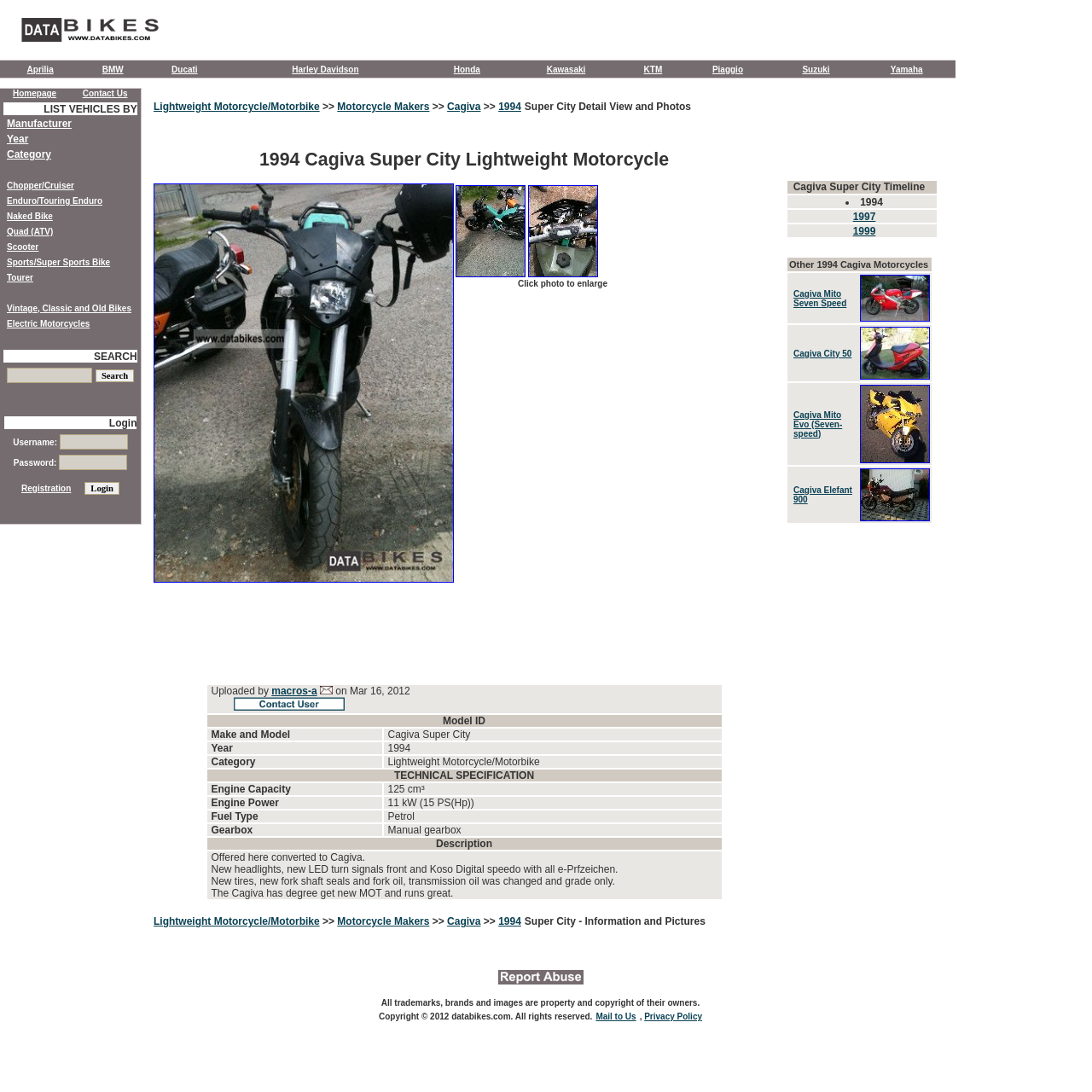Locate the bounding box coordinates of the element to click to perform the following action: 'click the link to 1994 Super City - Information and Pictures'. The coordinates should be given as four float values between 0 and 1, in the form of [left, top, right, bottom].

[0.13, 0.08, 0.72, 0.86]